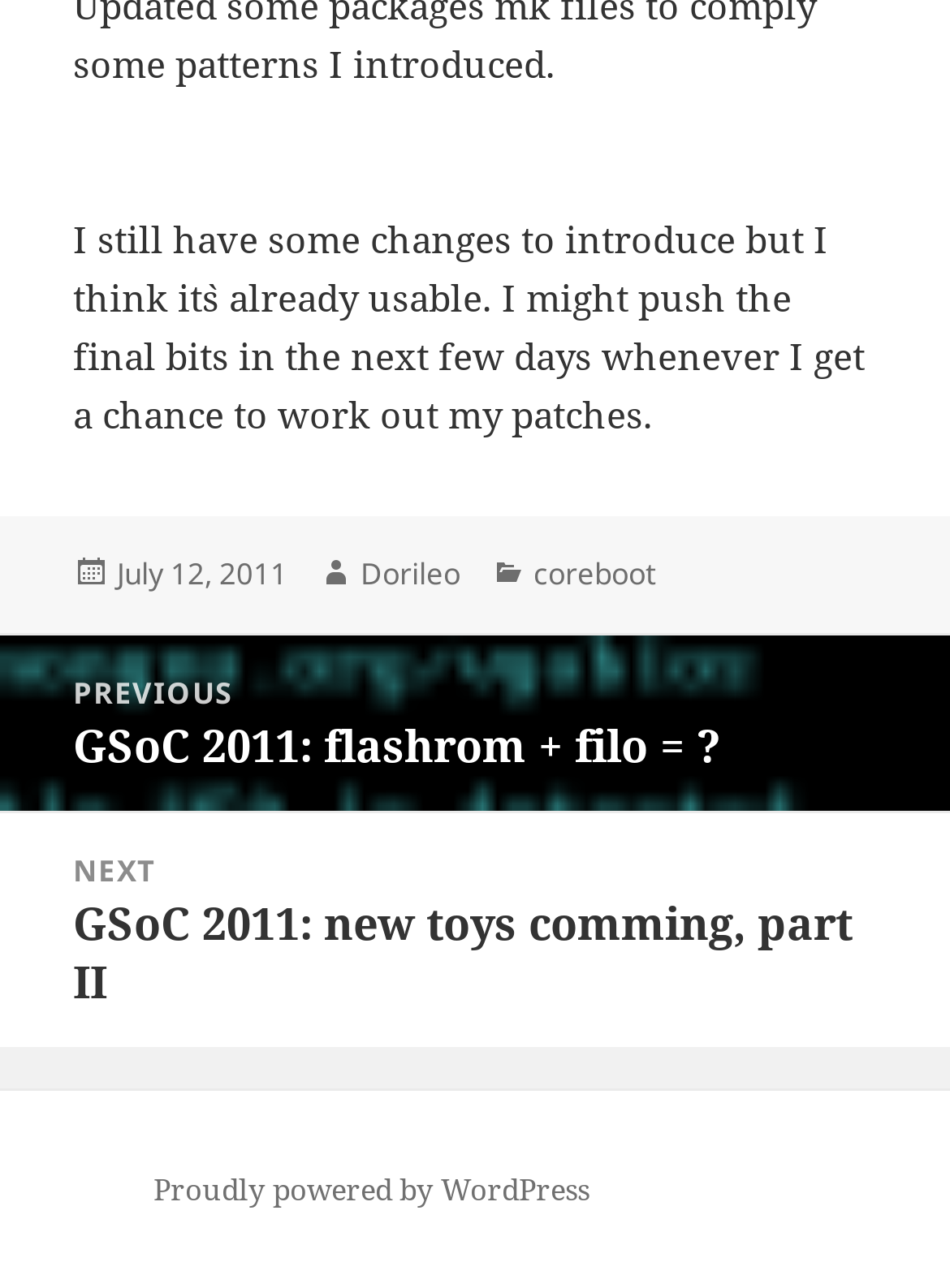Look at the image and write a detailed answer to the question: 
What platform is powering the website?

I found the platform powering the website by looking at the footer section of the webpage, where it says 'Proudly powered by WordPress'.